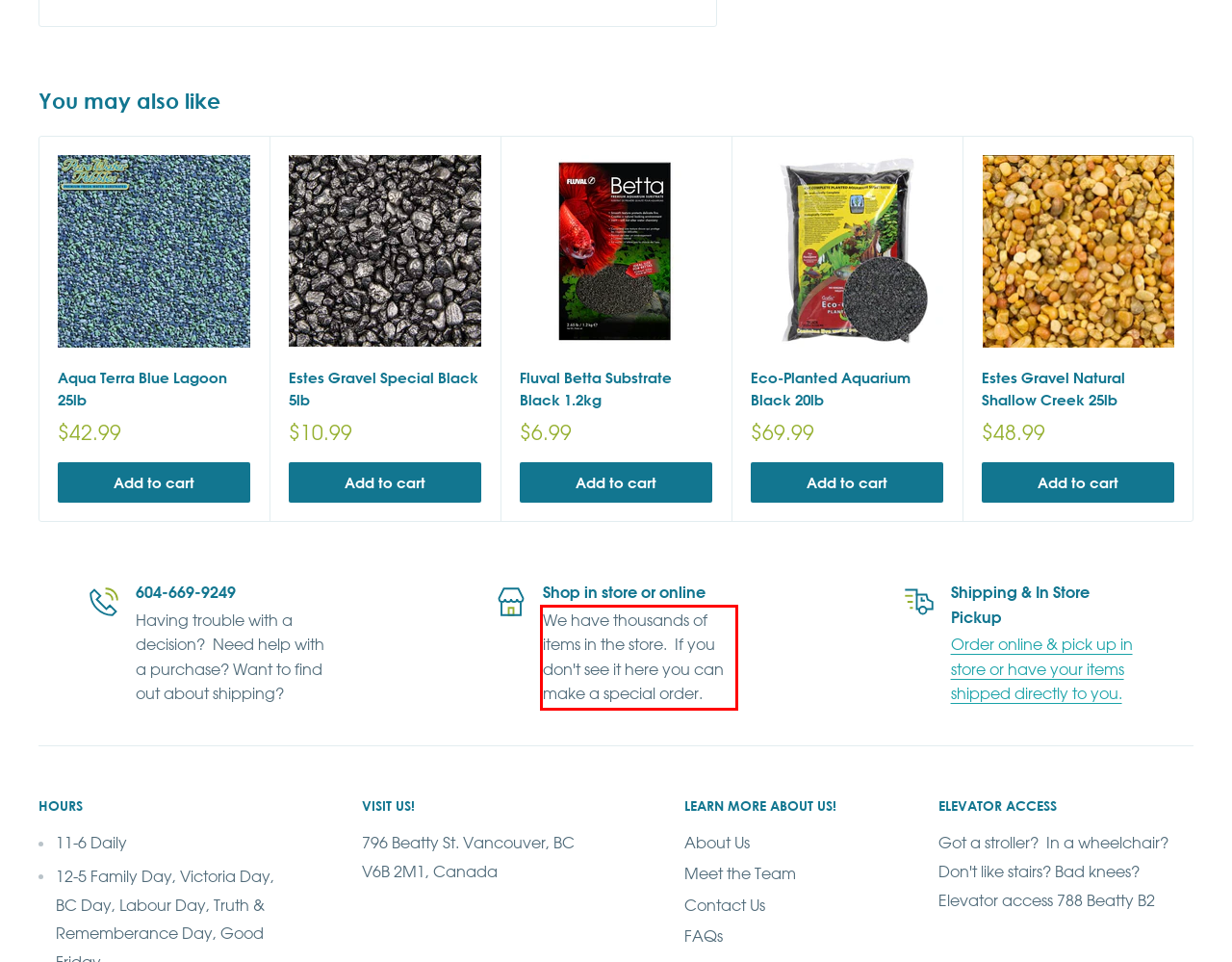Inspect the webpage screenshot that has a red bounding box and use OCR technology to read and display the text inside the red bounding box.

We have thousands of items in the store. If you don't see it here you can make a special order.